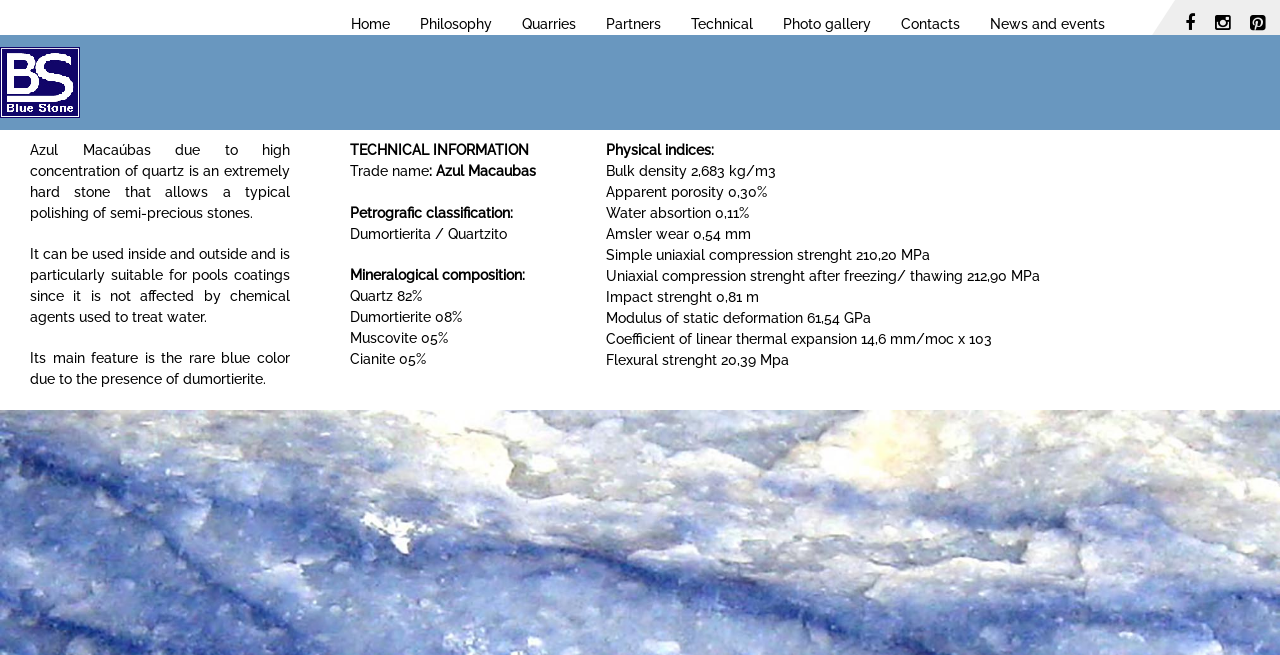Find the bounding box coordinates of the element to click in order to complete the given instruction: "Read about the Technical information."

[0.273, 0.217, 0.413, 0.241]